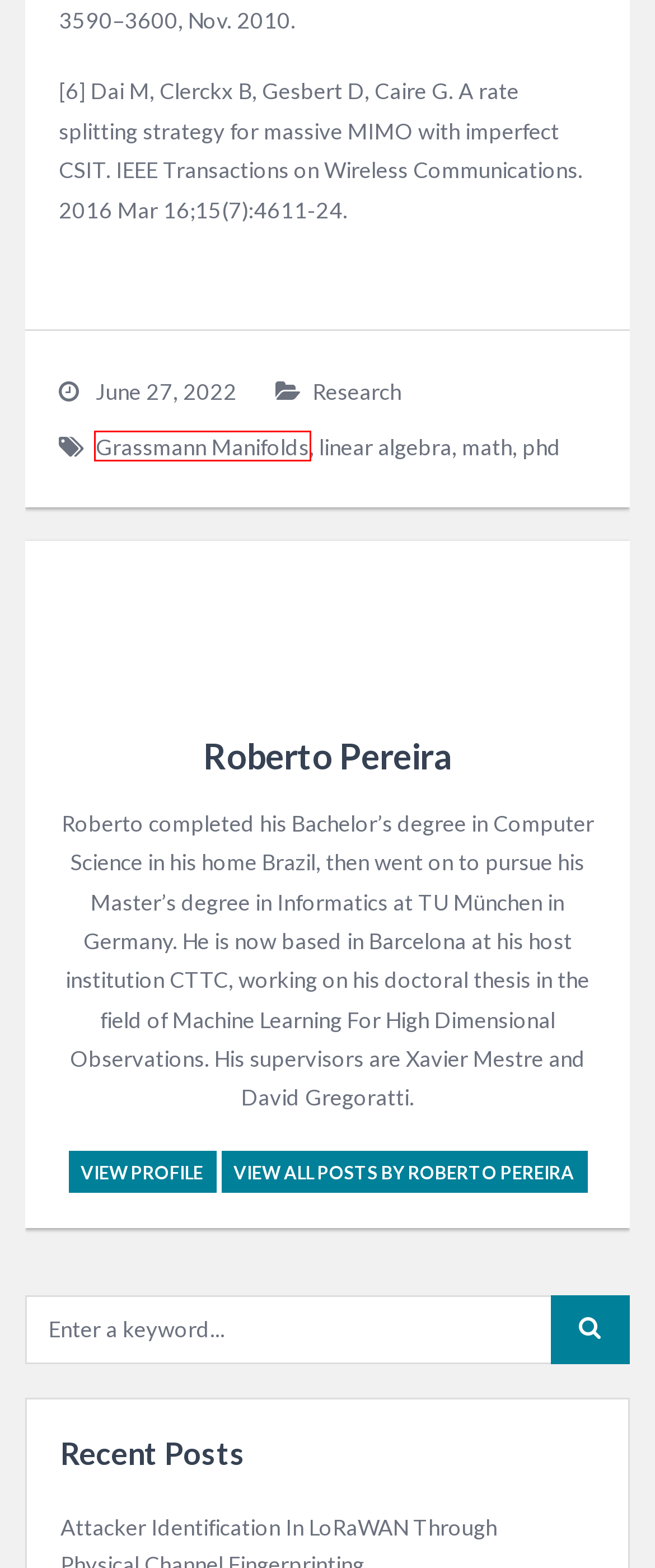View the screenshot of the webpage containing a red bounding box around a UI element. Select the most fitting webpage description for the new page shown after the element in the red bounding box is clicked. Here are the candidates:
A. Roberto Pereira, Author at Knowledge Sharing Platform
B. math Archives - Knowledge Sharing Platform
C. Project Windmill
D. Research Archives - Knowledge Sharing Platform
E. phd Archives - Knowledge Sharing Platform
F. Knowledge Sharing Platform
G. Grassmann Manifolds Archives - Knowledge Sharing Platform
H. [2203.12403] Repulsive Clustering Based Pilot Assignment for Cell-Free Massive MIMO Systems

G